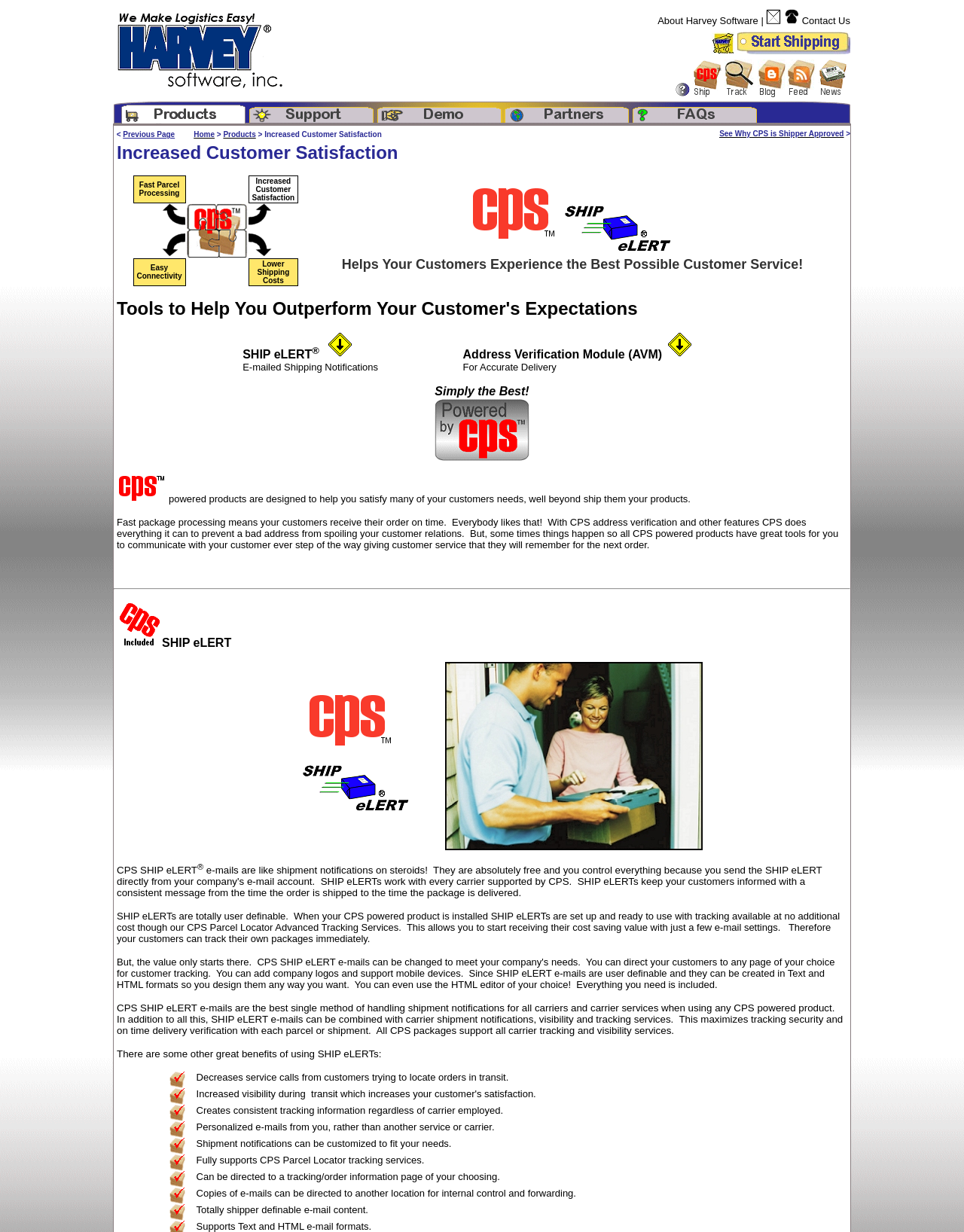Using the provided element description "parent_node: Address Verification Module (AVM)", determine the bounding box coordinates of the UI element.

[0.69, 0.282, 0.718, 0.292]